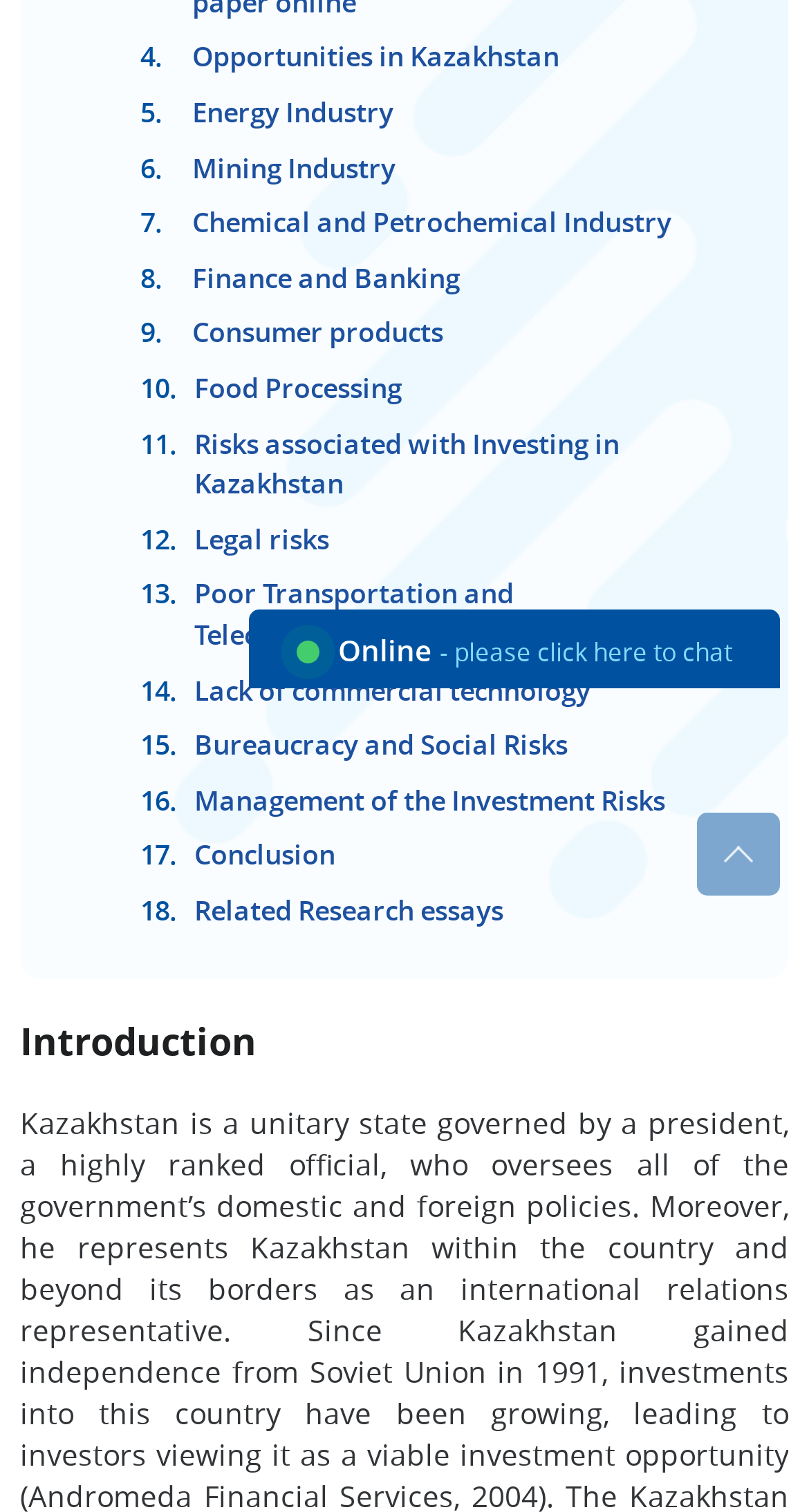Determine the bounding box coordinates for the UI element with the following description: "July 2020". The coordinates should be four float numbers between 0 and 1, represented as [left, top, right, bottom].

None